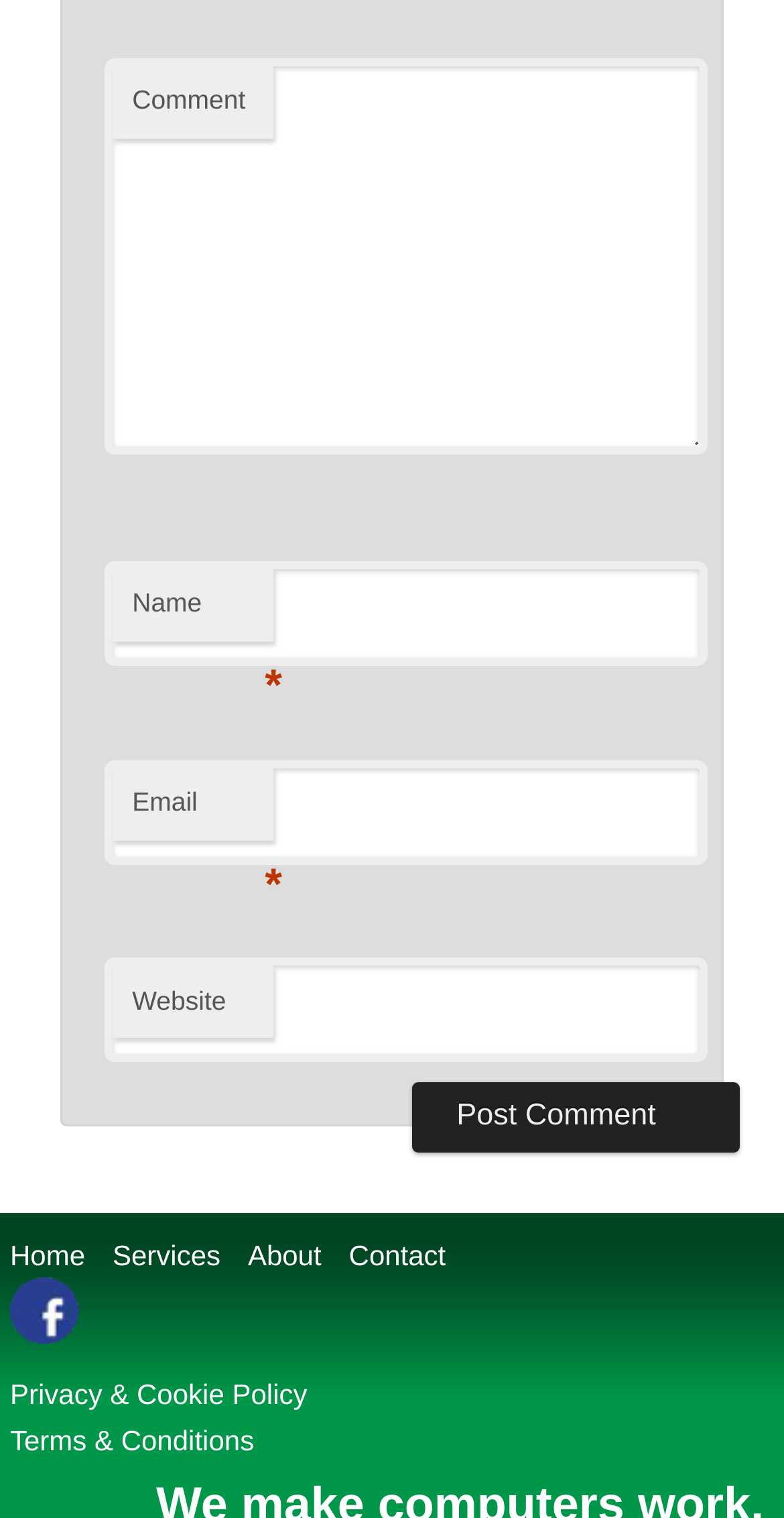Please answer the following question using a single word or phrase: 
Is the 'Website' field required?

No